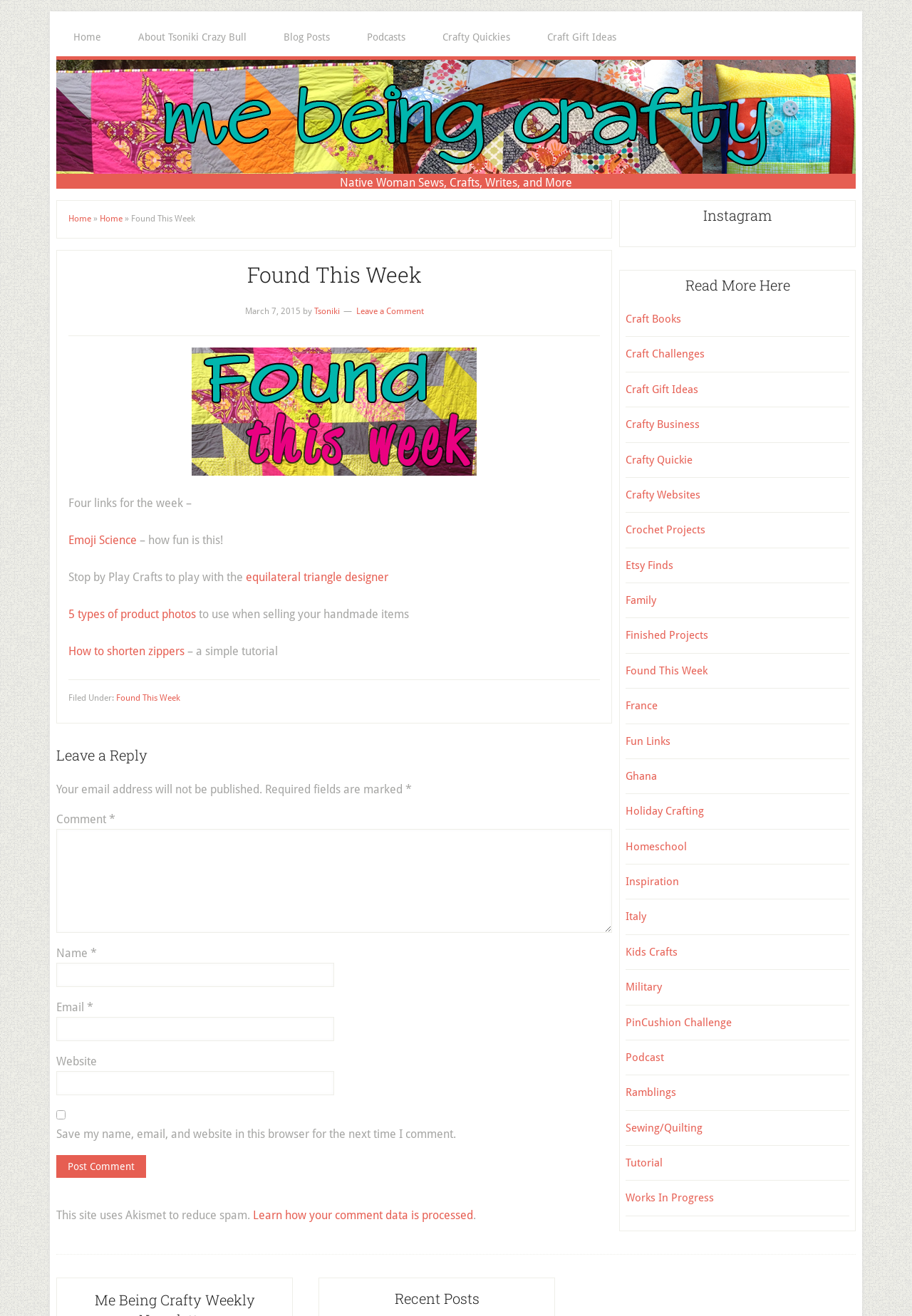Kindly determine the bounding box coordinates of the area that needs to be clicked to fulfill this instruction: "Read the article 'Found This Week'".

[0.062, 0.19, 0.671, 0.55]